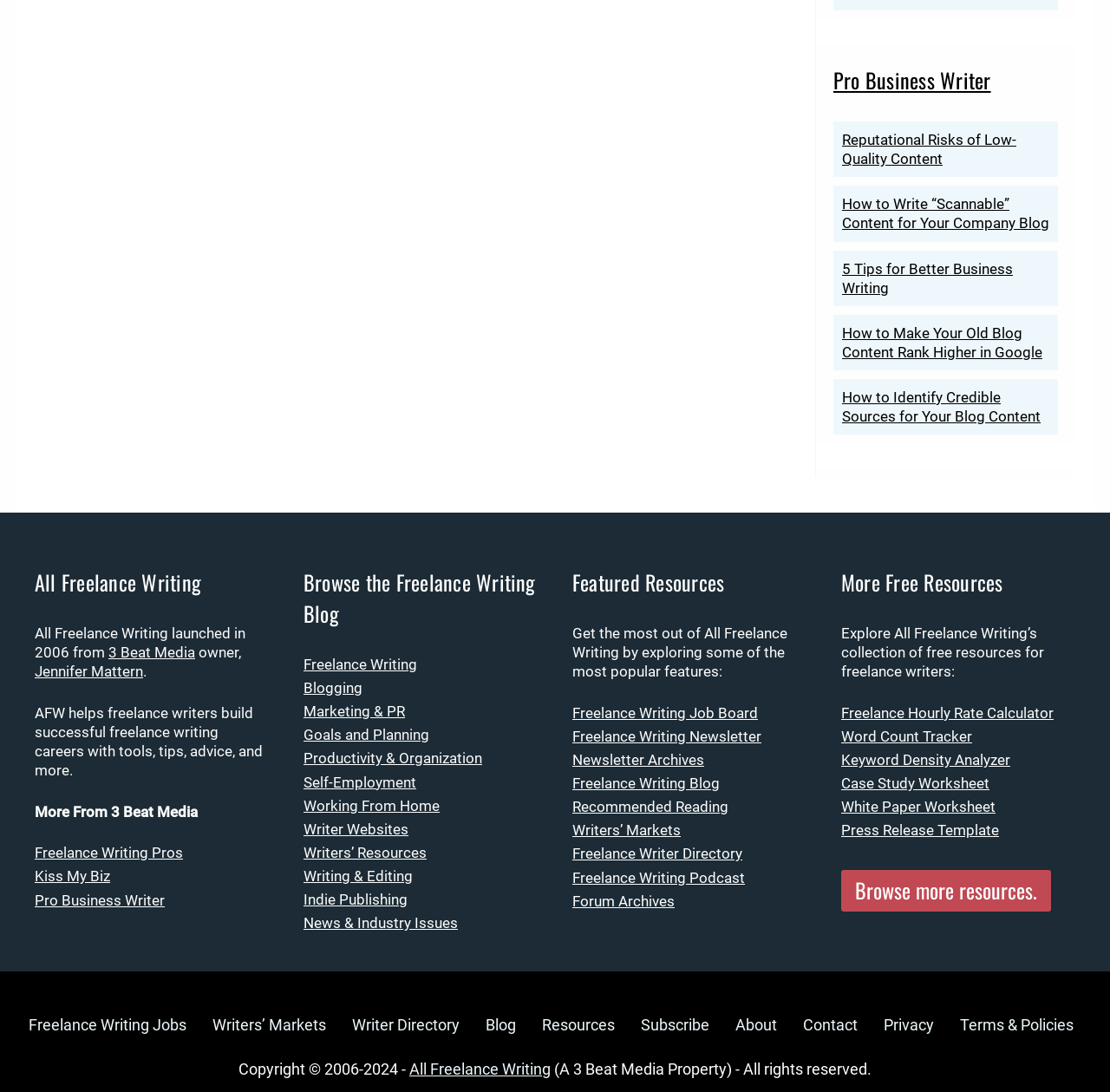What is the name of the owner of All Freelance Writing?
Using the screenshot, give a one-word or short phrase answer.

Jennifer Mattern